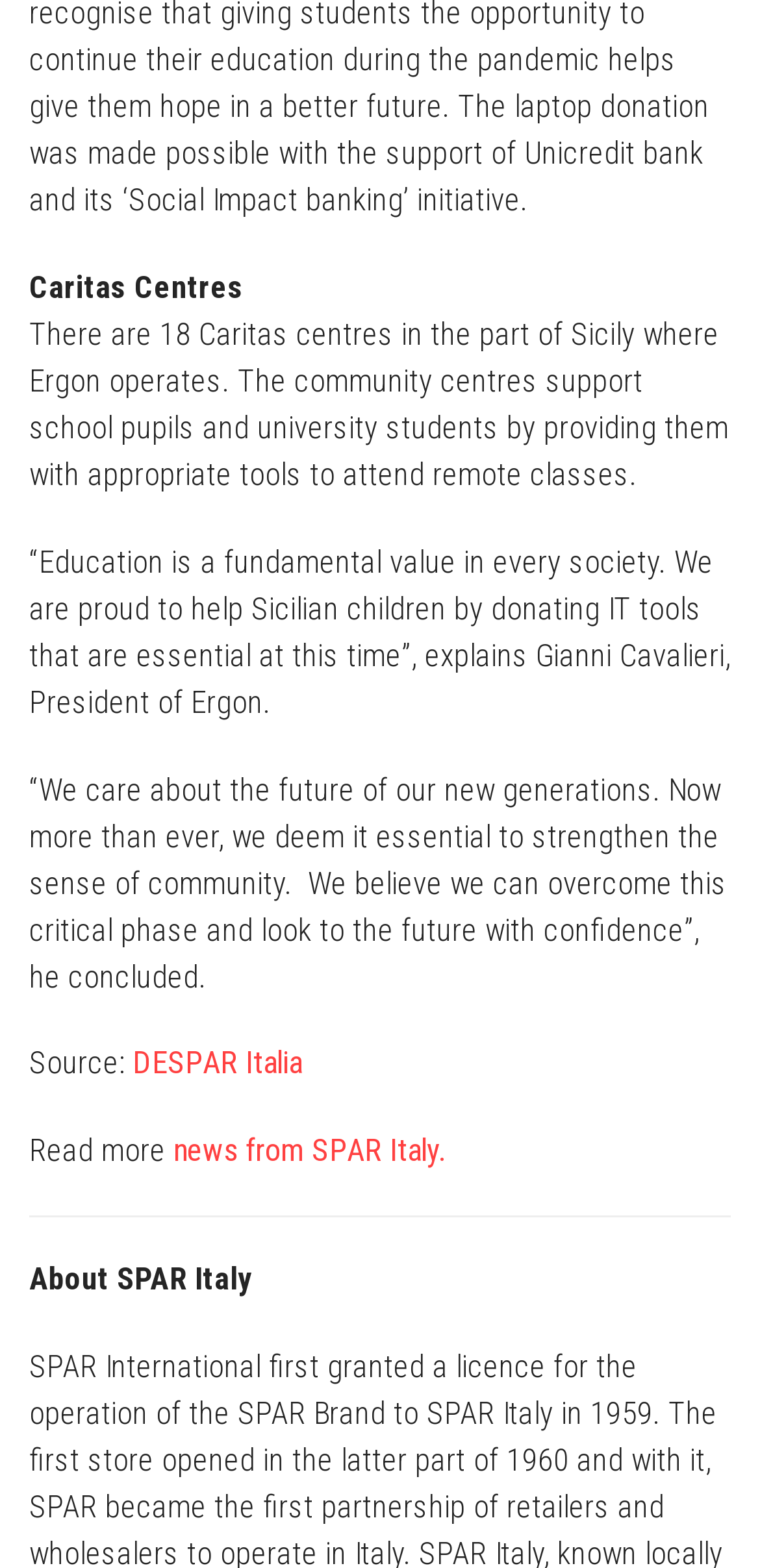What is the name of the organization mentioned in the article?
Please provide a detailed and thorough answer to the question.

The answer can be found in the second and third StaticText elements, which mention Ergon as the organization operating in Sicily and donating IT tools to support education.